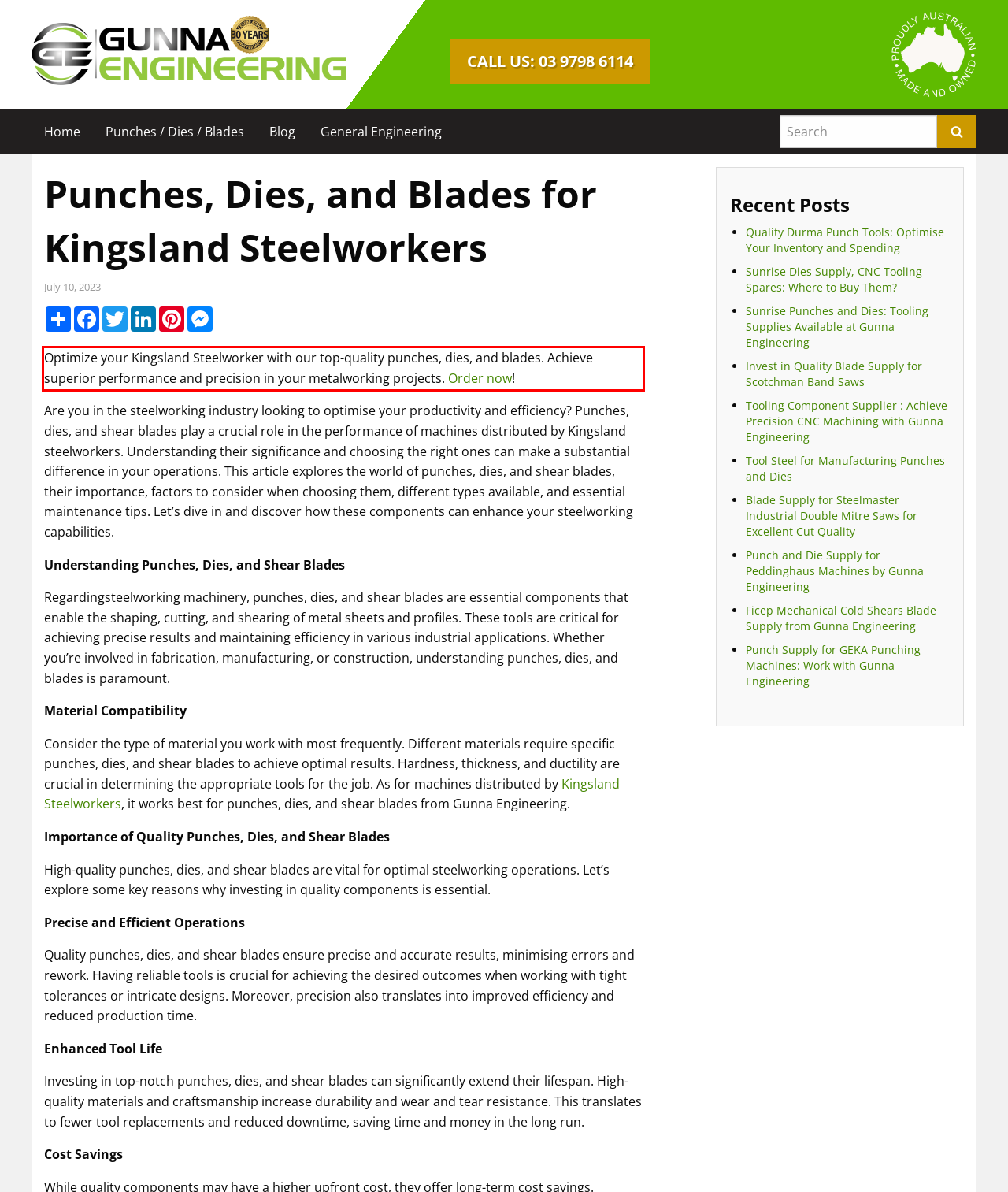Identify and extract the text within the red rectangle in the screenshot of the webpage.

Optimize your Kingsland Steelworker with our top-quality punches, dies, and blades. Achieve superior performance and precision in your metalworking projects. Order now!